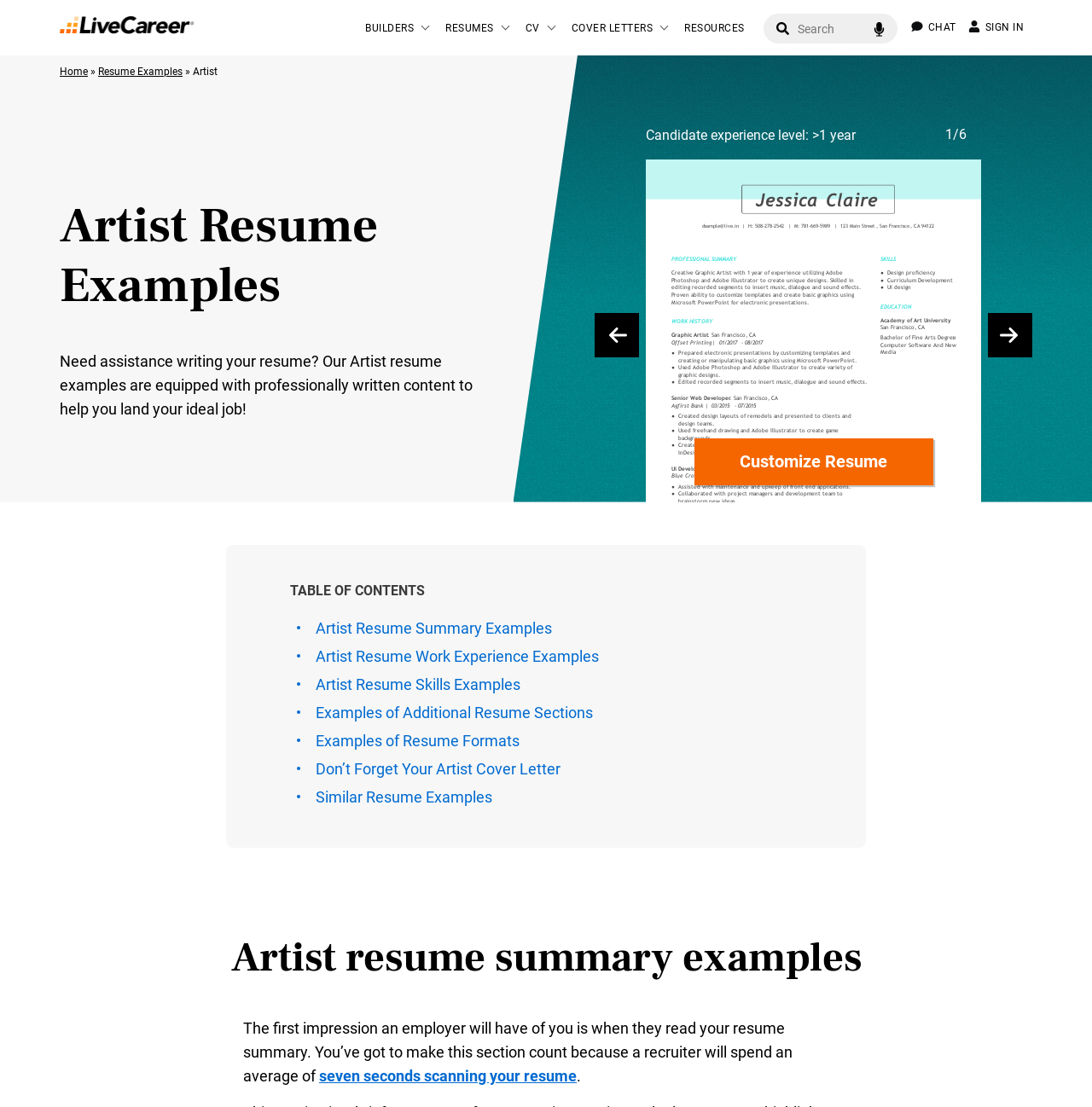Offer a detailed account of what is visible on the webpage.

This webpage is about artist resume examples provided by LiveCareer. At the top left corner, there is a link to LiveCareer's homepage, accompanied by the company's logo. Below it, there is a navigation menu with links to various sections, including "Resume builder", "Resumes", "CV", "Cover Letters", and "Resources". On the right side of the navigation menu, there is a search box with a voice search button and a regular search button.

To the right of the search box, there is a chat icon with a "CHAT" label. Next to it, there is a "SIGN IN" link. Below the navigation menu, there is a breadcrumb navigation showing the current page's location, which is "Home > Resume Examples > Artist".

The main content of the page starts with a heading "Artist Resume Examples" and a brief introduction to the importance of a well-written resume. Below the introduction, there are two resume examples, each with a thumbnail image, a link to customize the resume, and a description of the candidate's experience level.

On the right side of the resume examples, there are navigation buttons to move to the previous or next page. Below the resume examples, there is a table of contents with links to various sections, including "Artist Resume Summary Examples", "Artist Resume Work Experience Examples", and "Artist Resume Skills Examples".

The page also has a section dedicated to artist resume summary examples, which includes a brief introduction and a link to a related article. The introduction is followed by a block of text that explains the importance of the resume summary section.